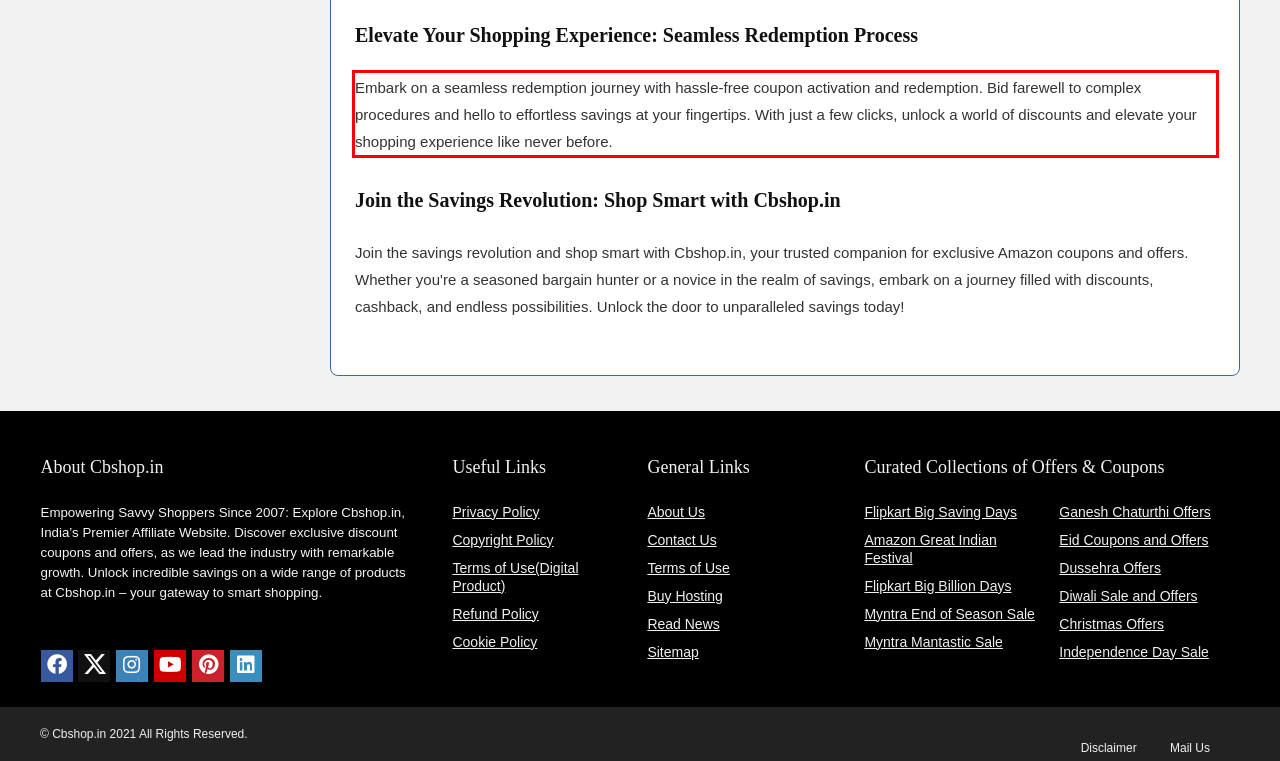Please examine the screenshot of the webpage and read the text present within the red rectangle bounding box.

Embark on a seamless redemption journey with hassle-free coupon activation and redemption. Bid farewell to complex procedures and hello to effortless savings at your fingertips. With just a few clicks, unlock a world of discounts and elevate your shopping experience like never before.